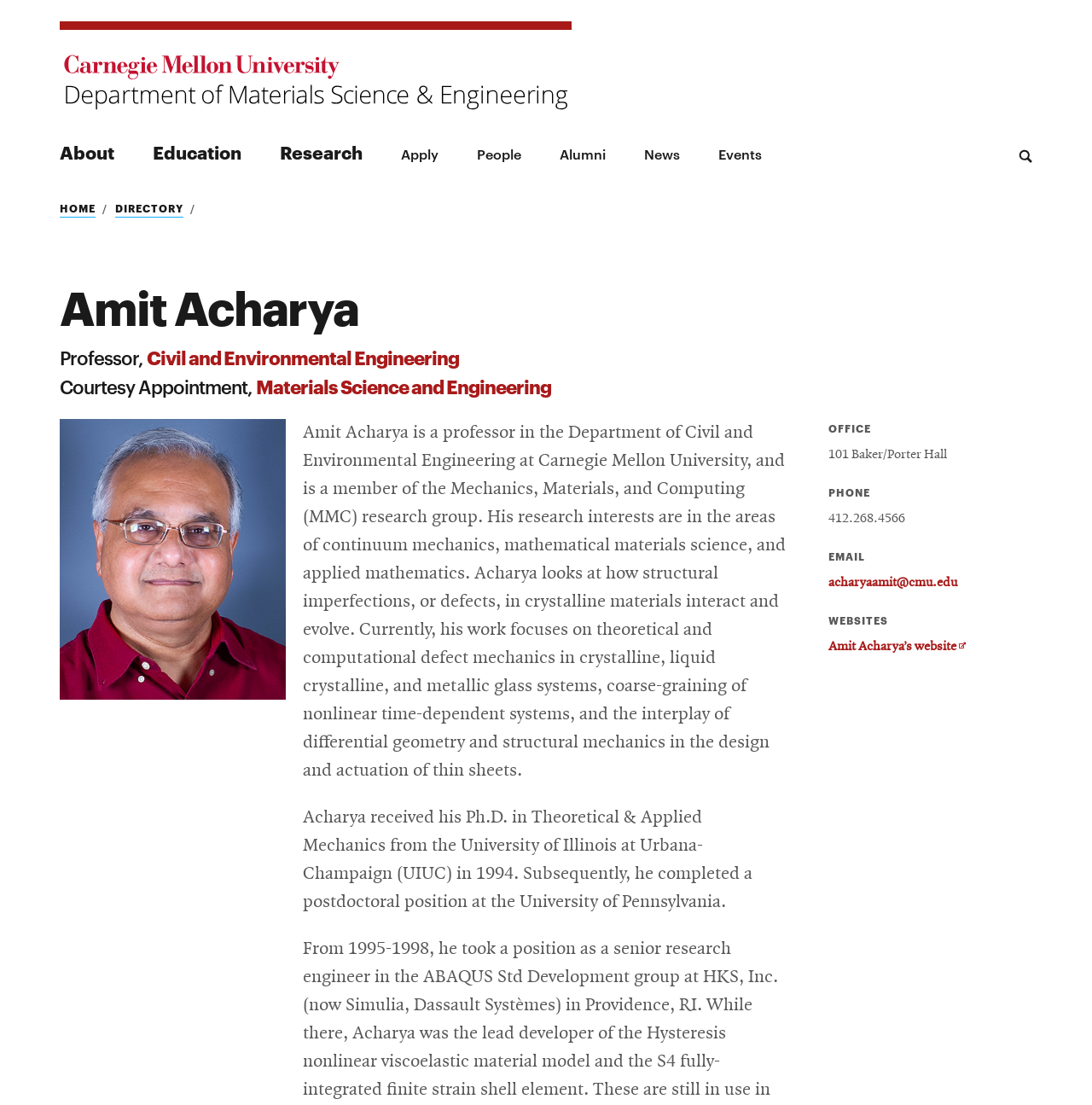Locate the bounding box coordinates of the element you need to click to accomplish the task described by this instruction: "Send an email to Amit Acharya".

[0.759, 0.522, 0.877, 0.535]